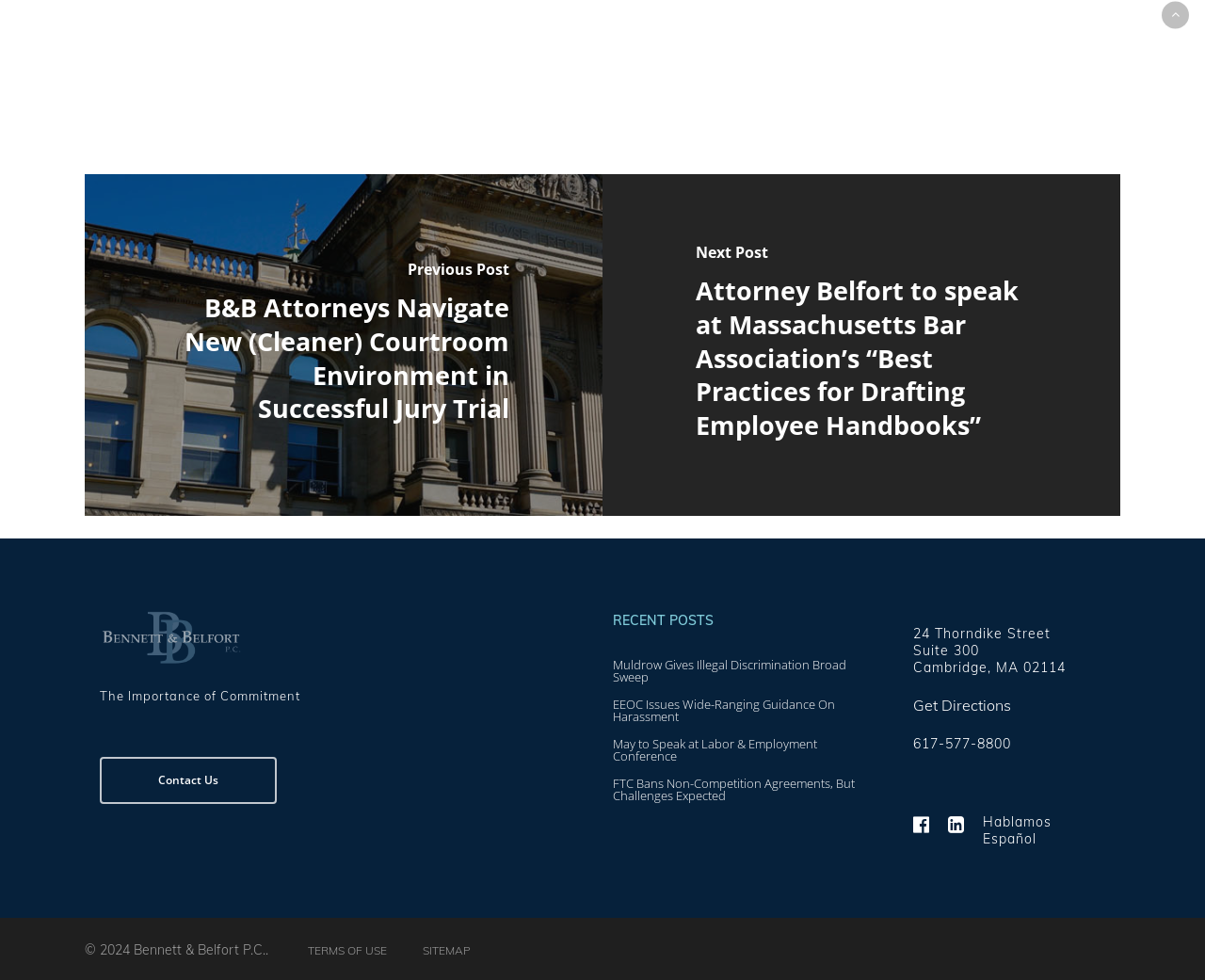Determine the bounding box coordinates of the region I should click to achieve the following instruction: "Call the office". Ensure the bounding box coordinates are four float numbers between 0 and 1, i.e., [left, top, right, bottom].

[0.758, 0.75, 0.839, 0.768]